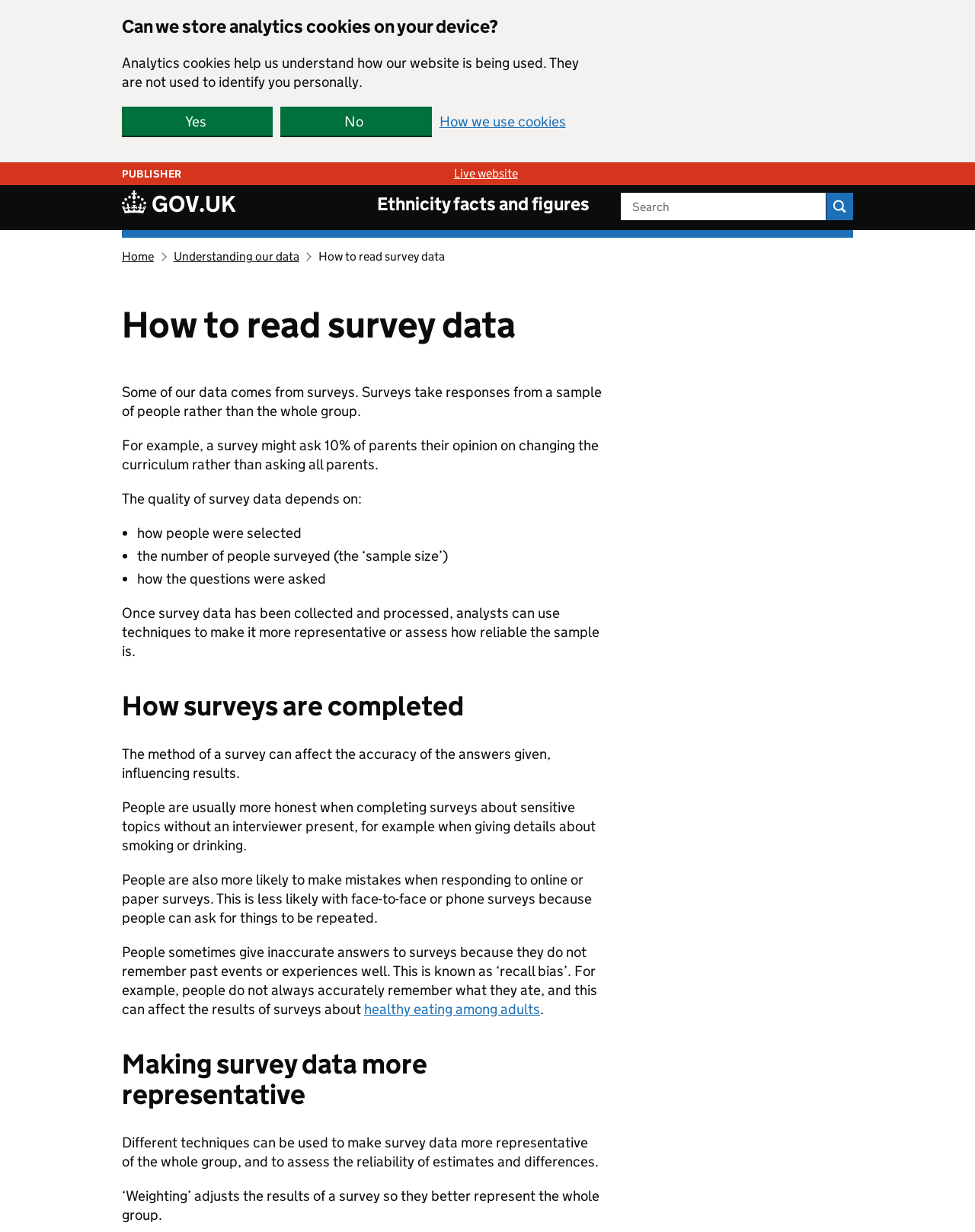Specify the bounding box coordinates of the element's region that should be clicked to achieve the following instruction: "Skip to main content". The bounding box coordinates consist of four float numbers between 0 and 1, in the format [left, top, right, bottom].

[0.0, 0.0, 0.024, 0.013]